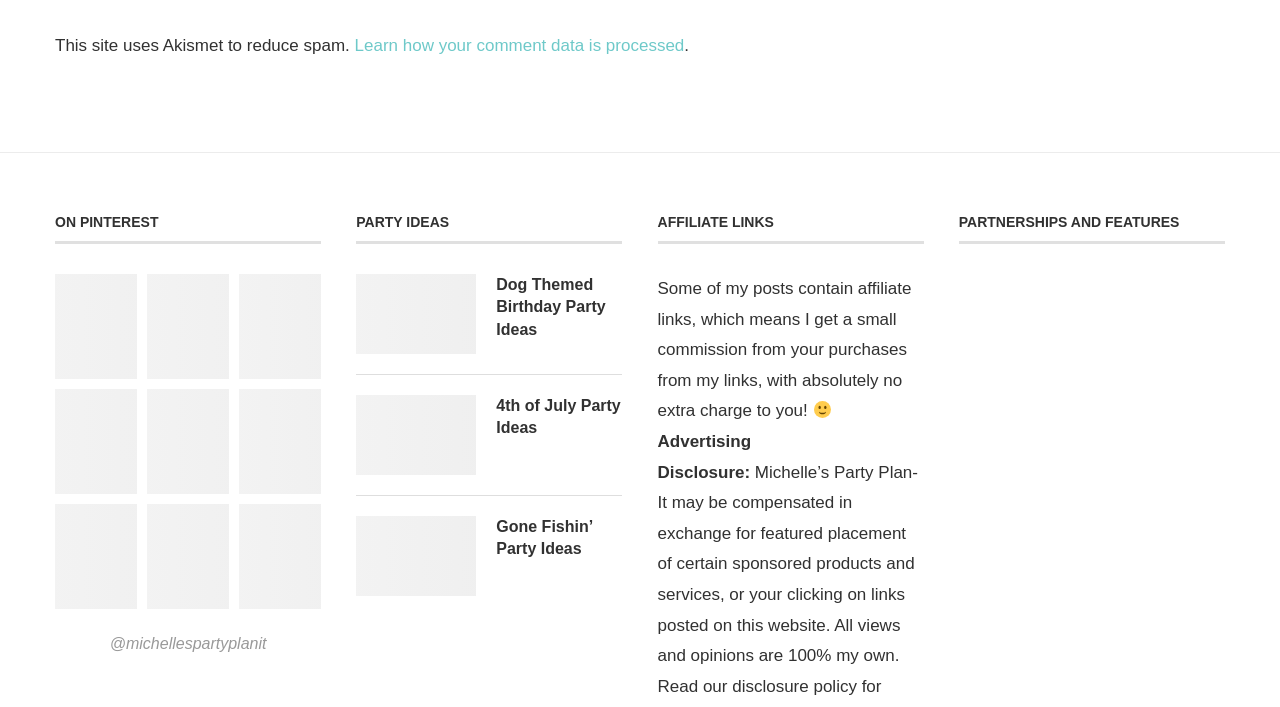Answer this question using a single word or a brief phrase:
What is the purpose of the affiliate links?

To get a small commission